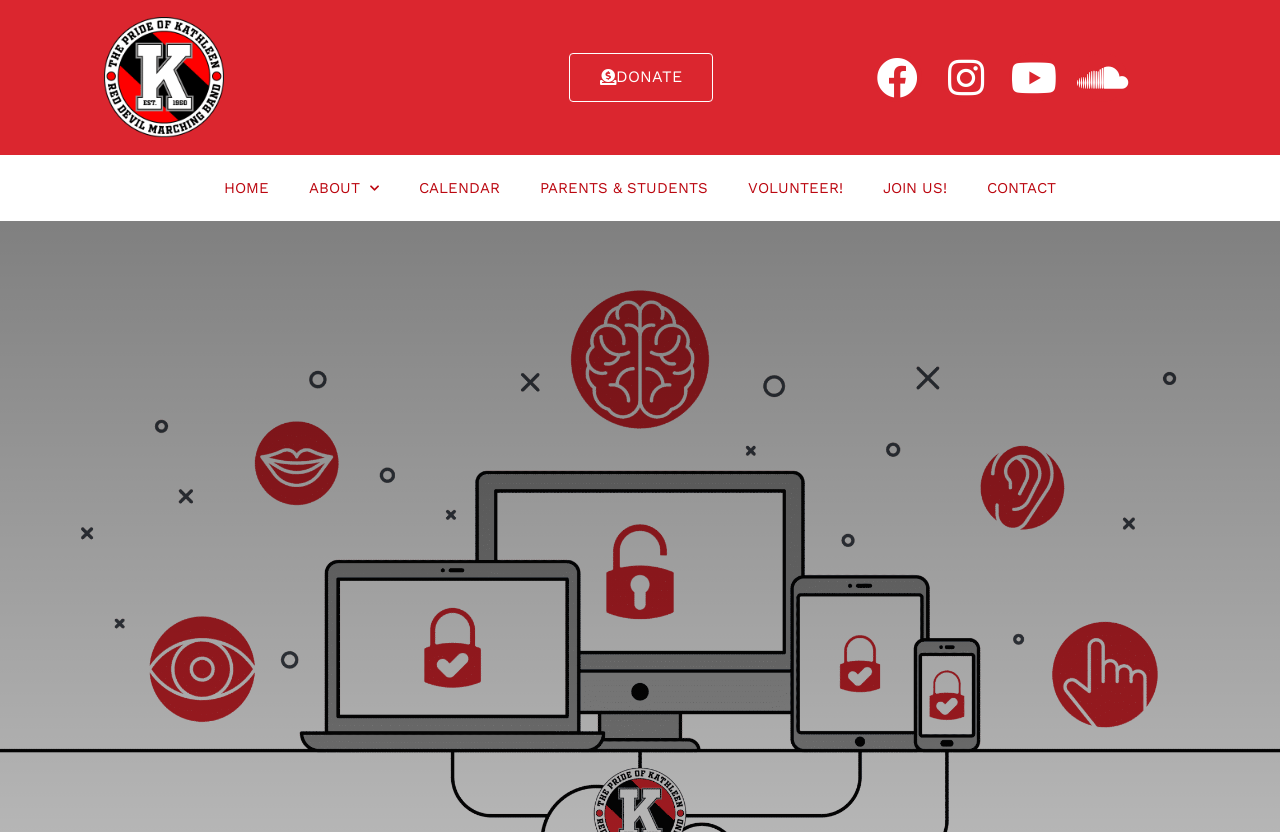Bounding box coordinates are specified in the format (top-left x, top-left y, bottom-right x, bottom-right y). All values are floating point numbers bounded between 0 and 1. Please provide the bounding box coordinate of the region this sentence describes: DONATE

[0.445, 0.064, 0.557, 0.123]